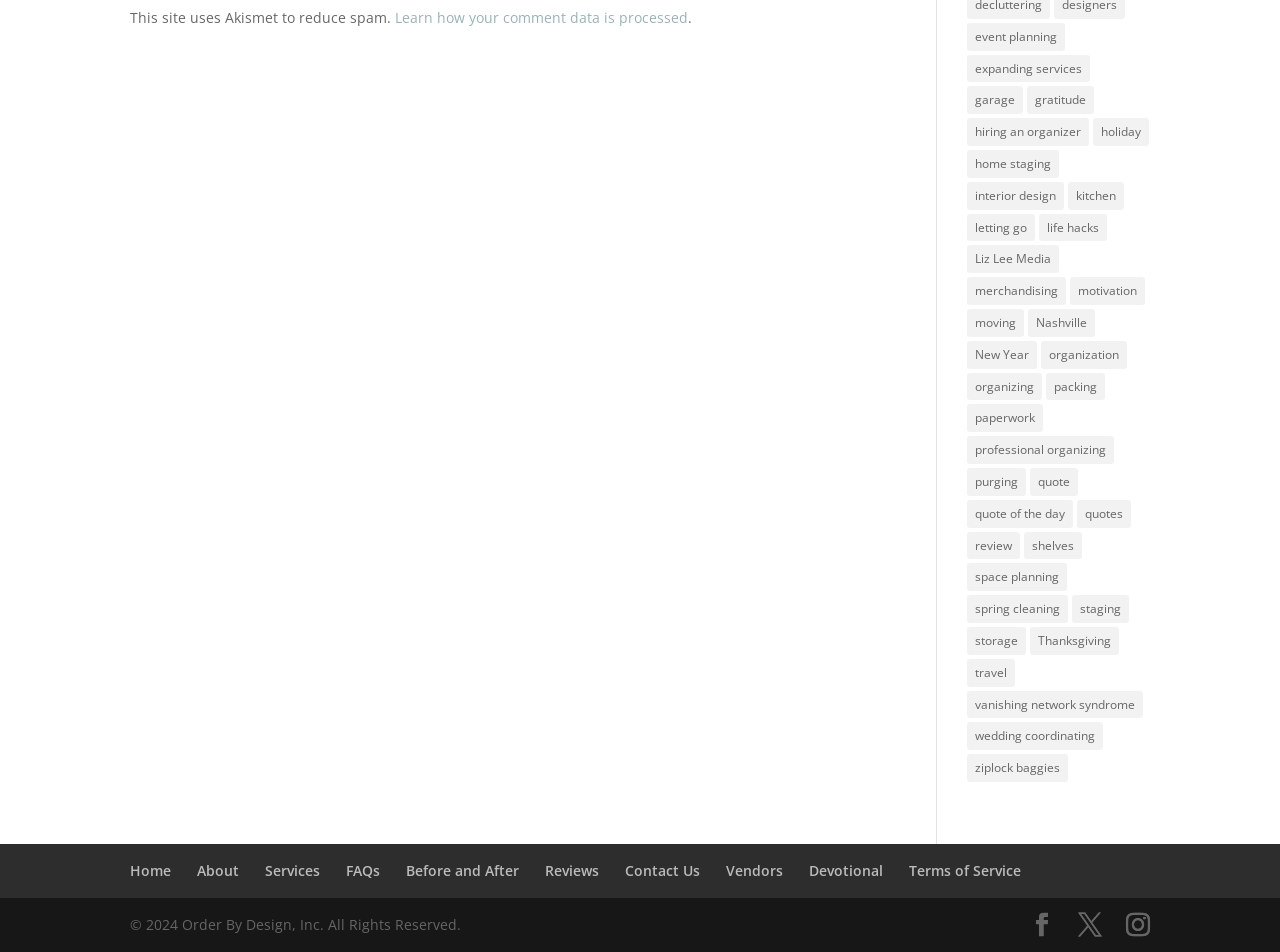What is the name of the company?
Answer the question in as much detail as possible.

The copyright information at the bottom of the webpage states '© 2024 Order By Design, Inc. All Rights Reserved.' which reveals the name of the company.